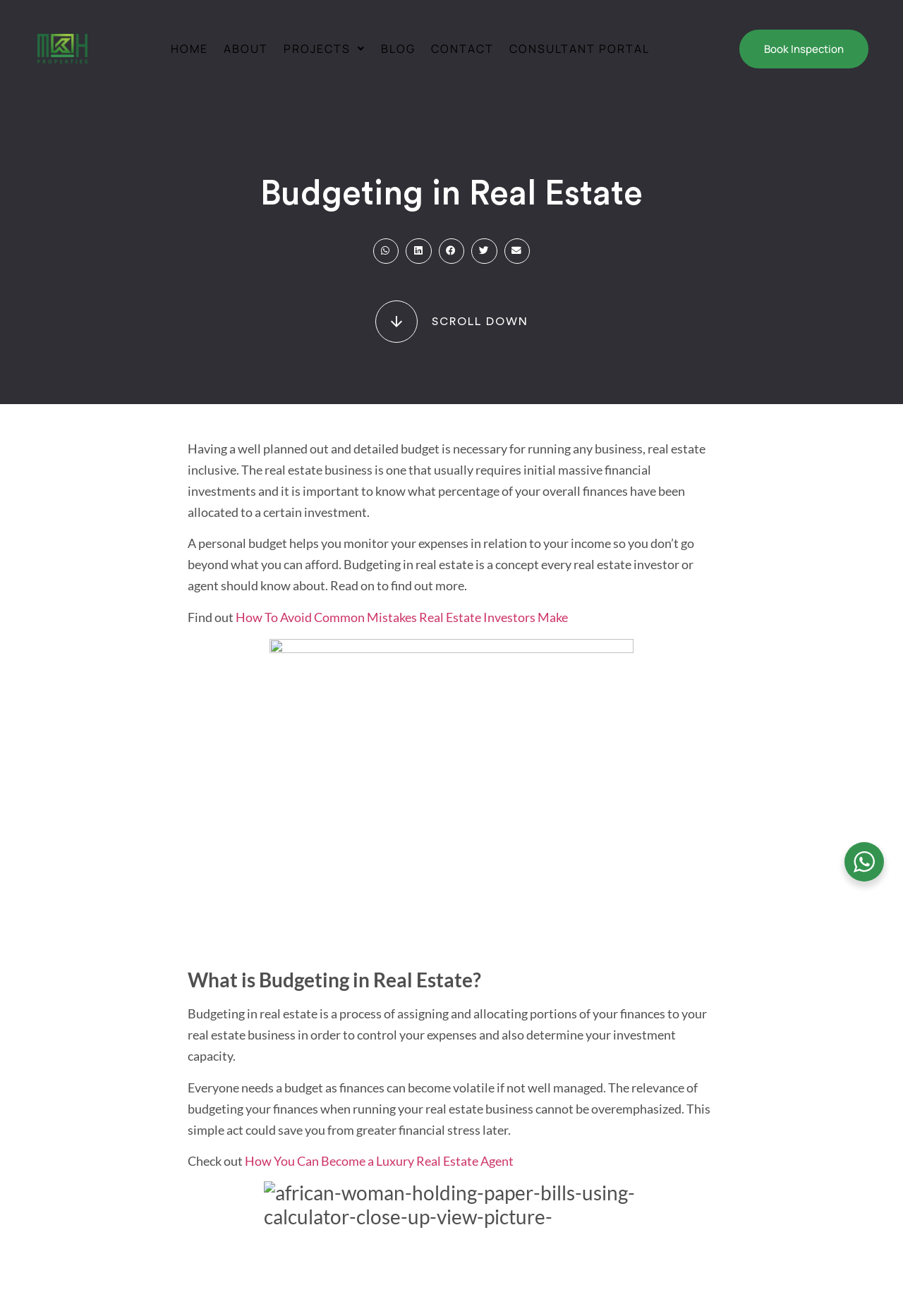What is the topic of the article 'How To Avoid Common Mistakes Real Estate Investors Make'?
Please provide a single word or phrase in response based on the screenshot.

Mistakes in real estate investing